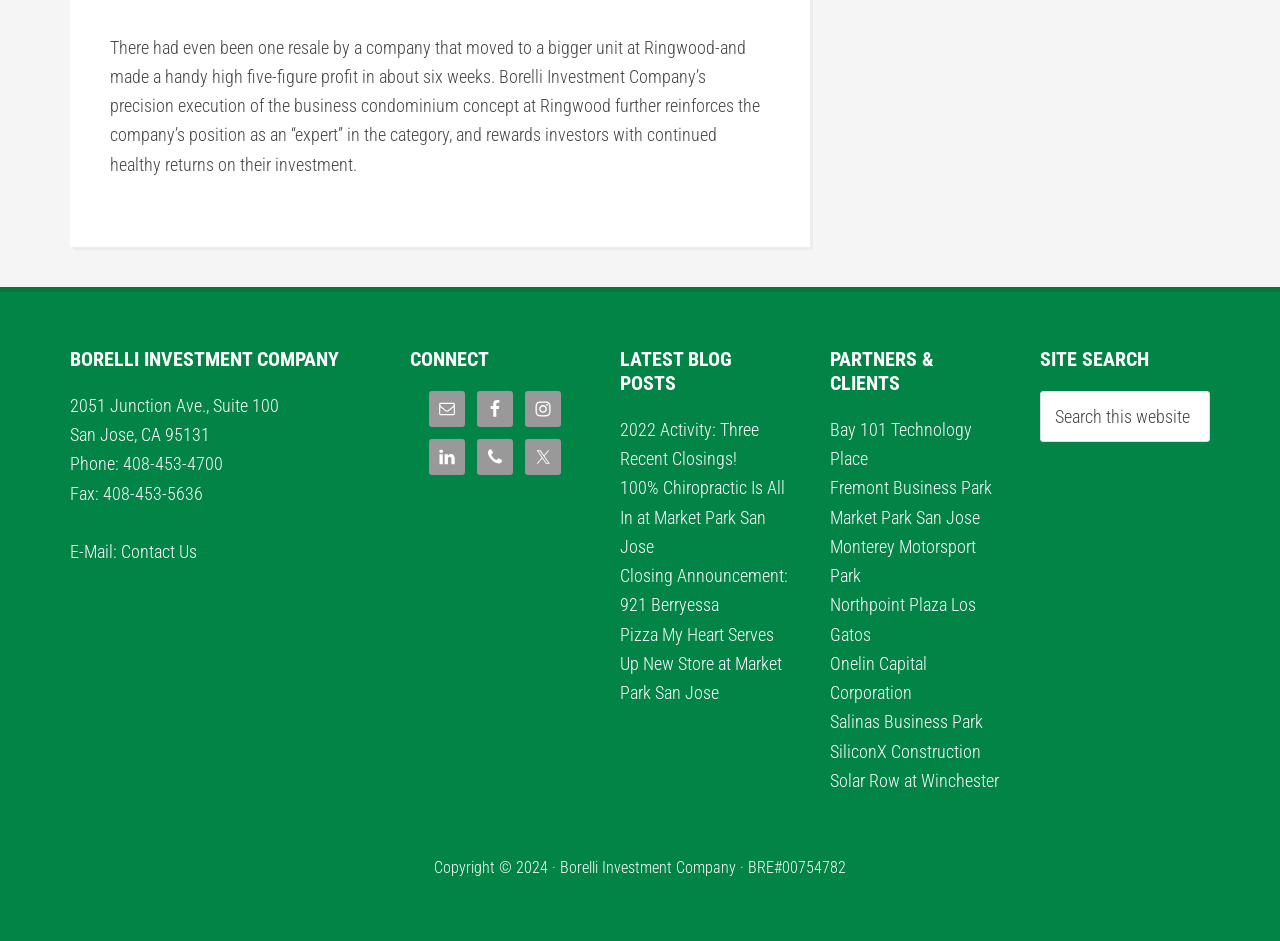What is the address of the company?
Provide a detailed answer to the question, using the image to inform your response.

I found the company address by looking at the contact information section, where it is listed as '2051 Junction Ave., Suite 100, San Jose, CA 95131'.